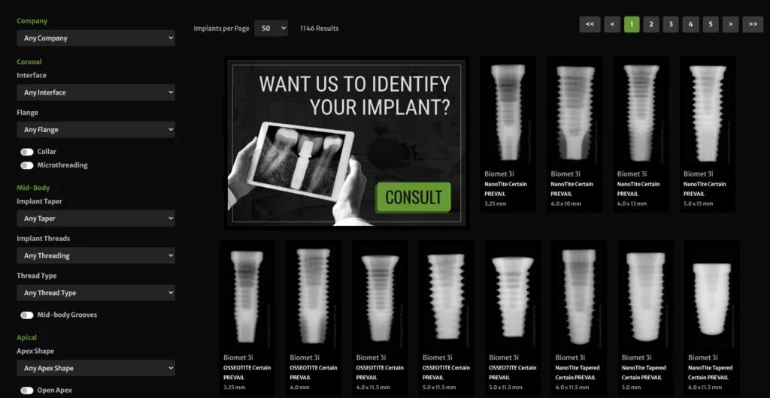Provide a brief response to the question below using one word or phrase:
What is the purpose of the filters on the left side?

To narrow down choices